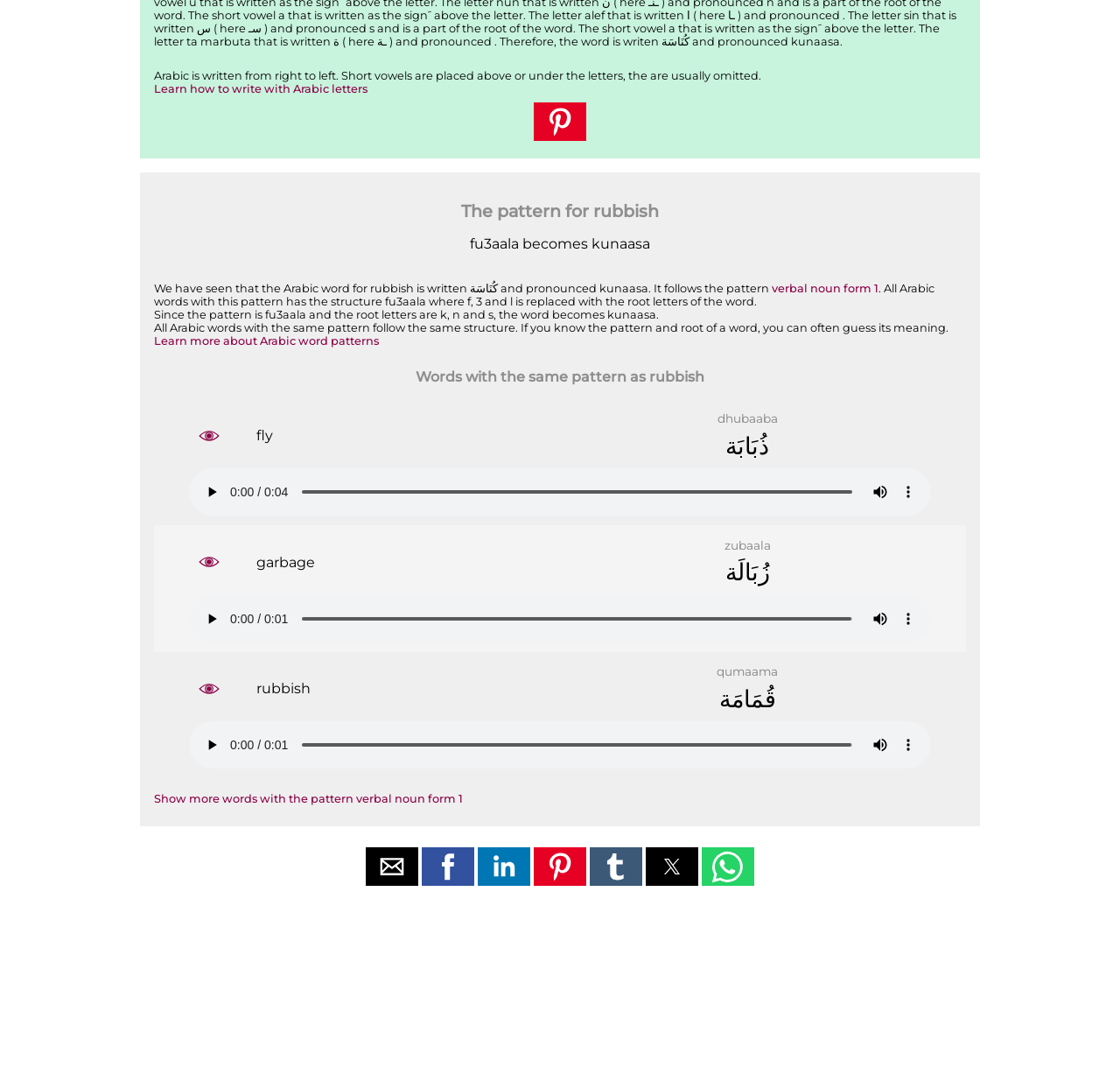With reference to the image, please provide a detailed answer to the following question: What is the meaning of the word 'kunaasa'?

The webpage provides the information that the Arabic word 'kunaasa' means 'rubbish'. This is mentioned in the context of explaining the pattern of the Arabic word for rubbish.